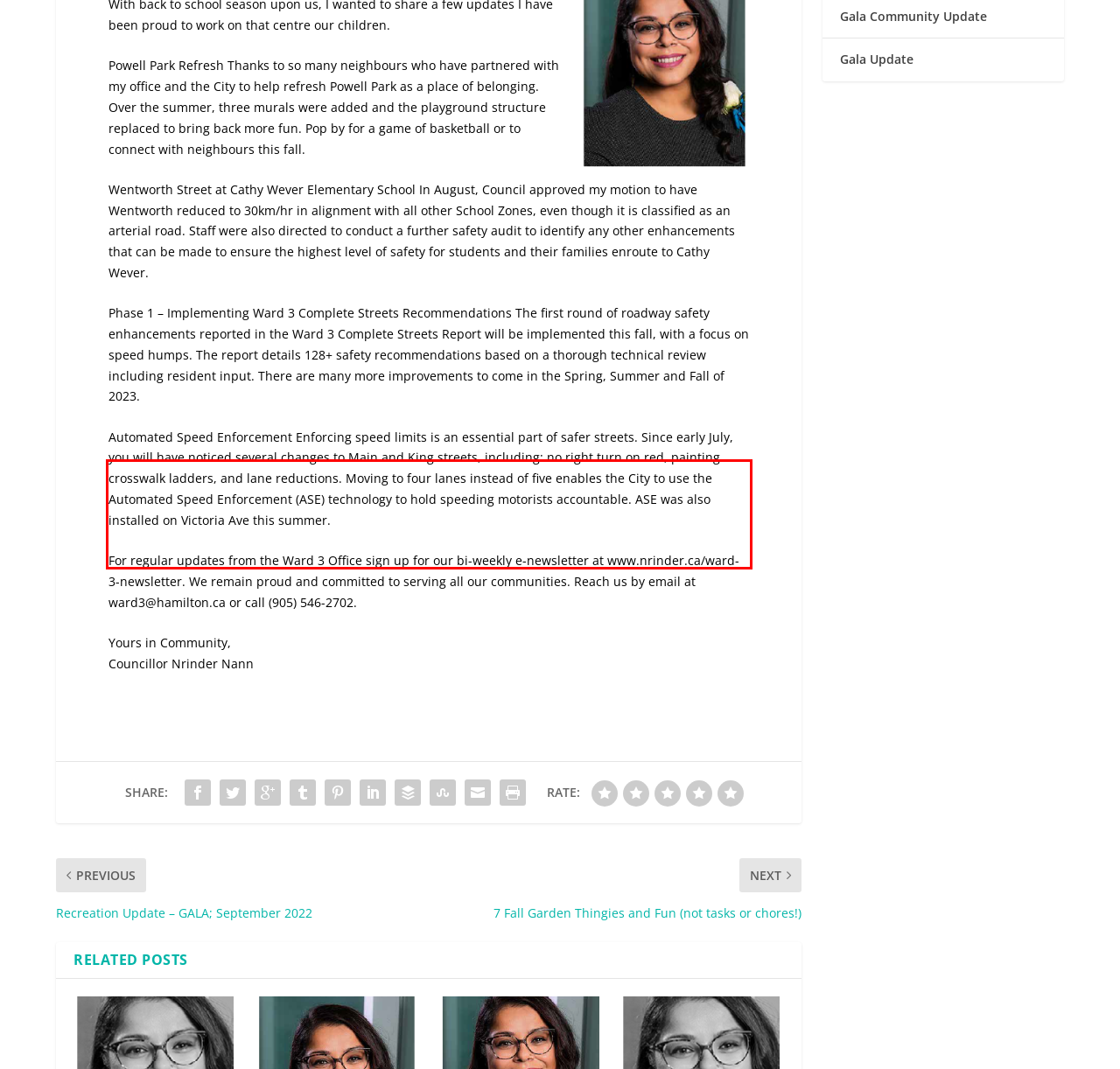Perform OCR on the text inside the red-bordered box in the provided screenshot and output the content.

Automated Speed Enforcement Enforcing speed limits is an essential part of safer streets. Since early July, you will have noticed several changes to Main and King streets, including: no right turn on red, painting crosswalk ladders, and lane reductions. Moving to four lanes instead of five enables the City to use the Automated Speed Enforcement (ASE) technology to hold speeding motorists accountable. ASE was also installed on Victoria Ave this summer.